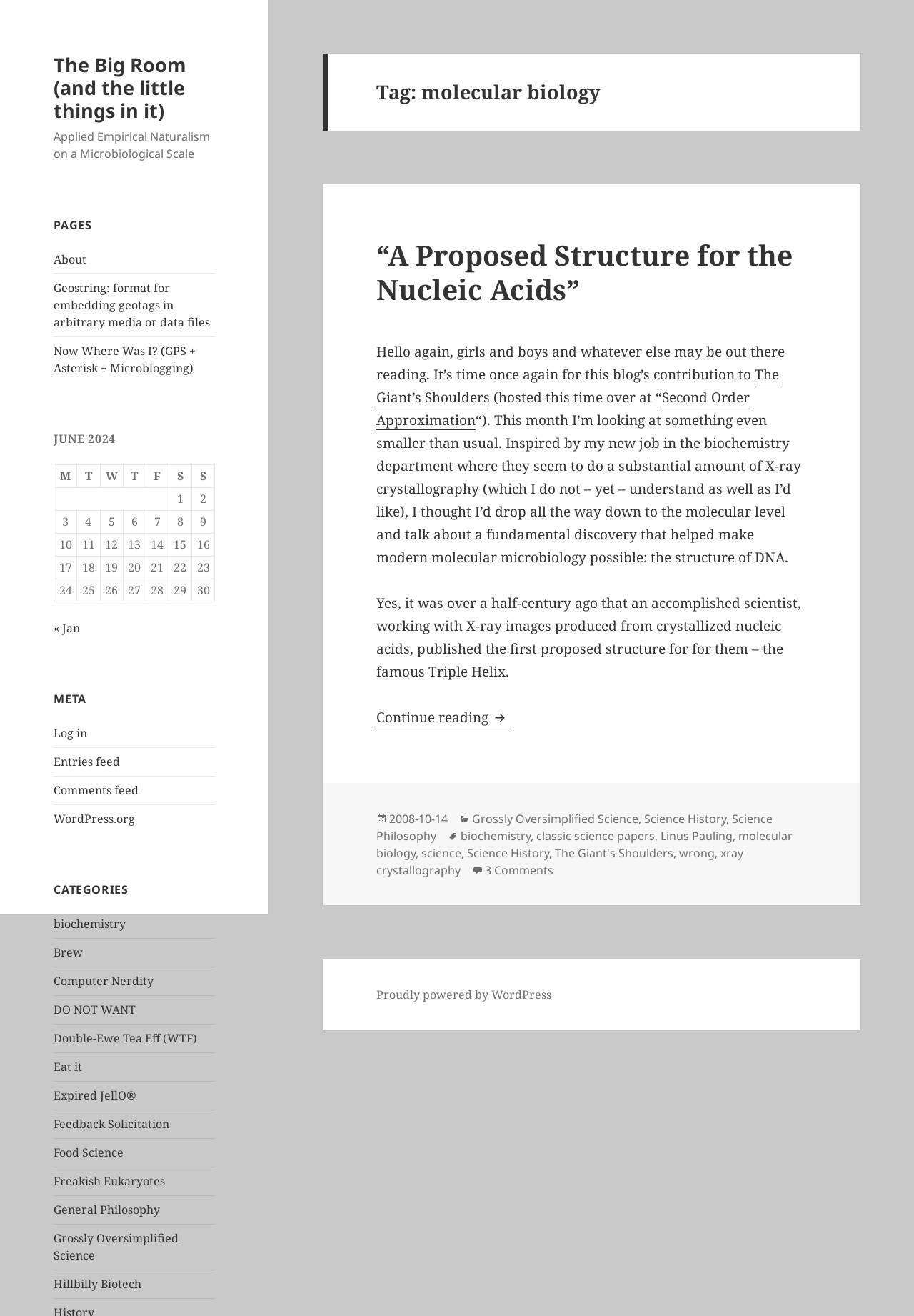Identify the bounding box coordinates for the element that needs to be clicked to fulfill this instruction: "Click on the '« Jan' link". Provide the coordinates in the format of four float numbers between 0 and 1: [left, top, right, bottom].

[0.059, 0.471, 0.088, 0.483]